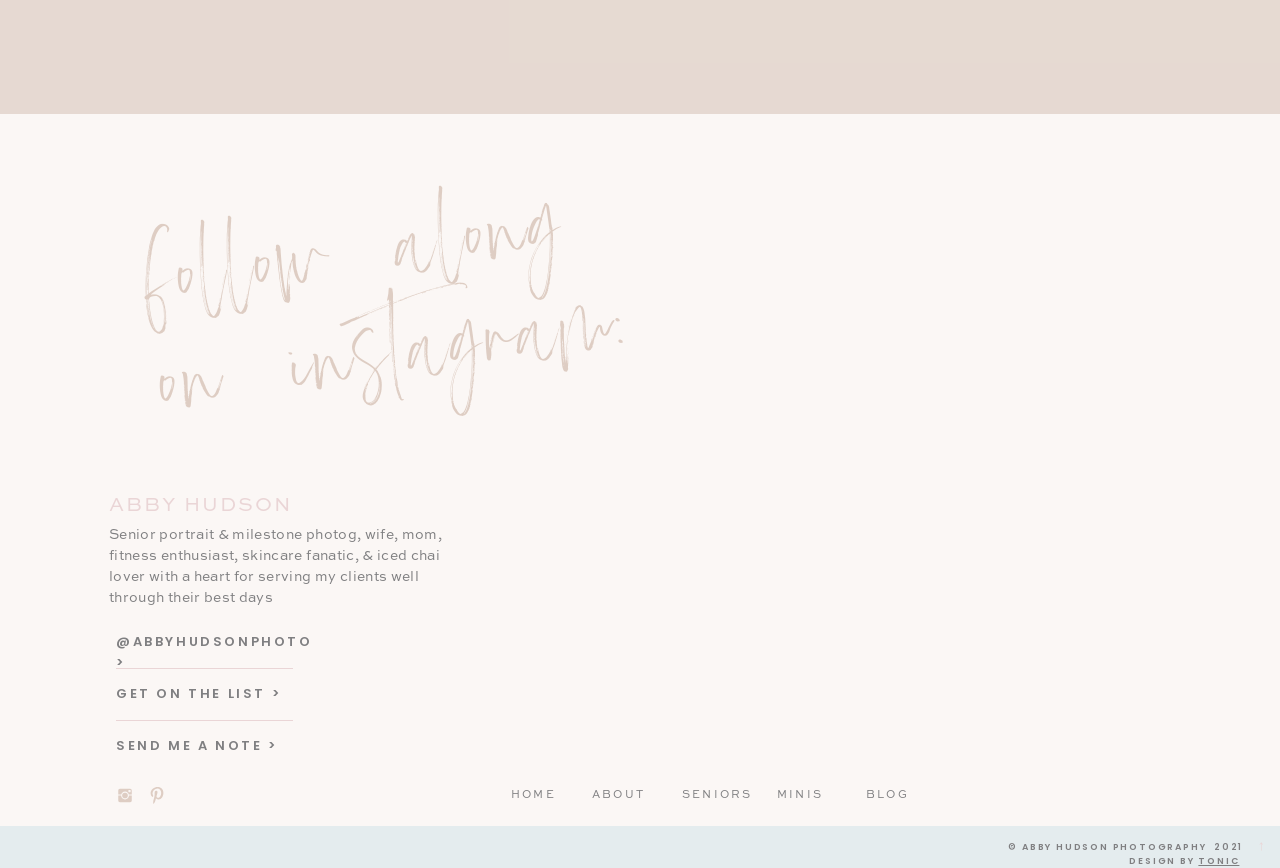Please determine the bounding box coordinates of the element's region to click for the following instruction: "Follow Abby Hudson on Instagram".

[0.091, 0.728, 0.252, 0.751]